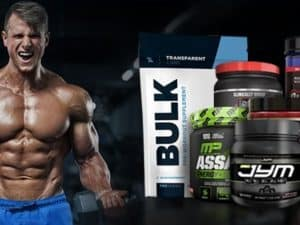Refer to the image and provide a thorough answer to this question:
What is the focus of the atmosphere in the image?

The atmosphere in the image suggests a focus on health, bodybuilding, and the pursuit of optimal performance in fitness activities, which is evident from the muscular man posing, the sports supplement products in the background, and the overall dynamic composition of the image.